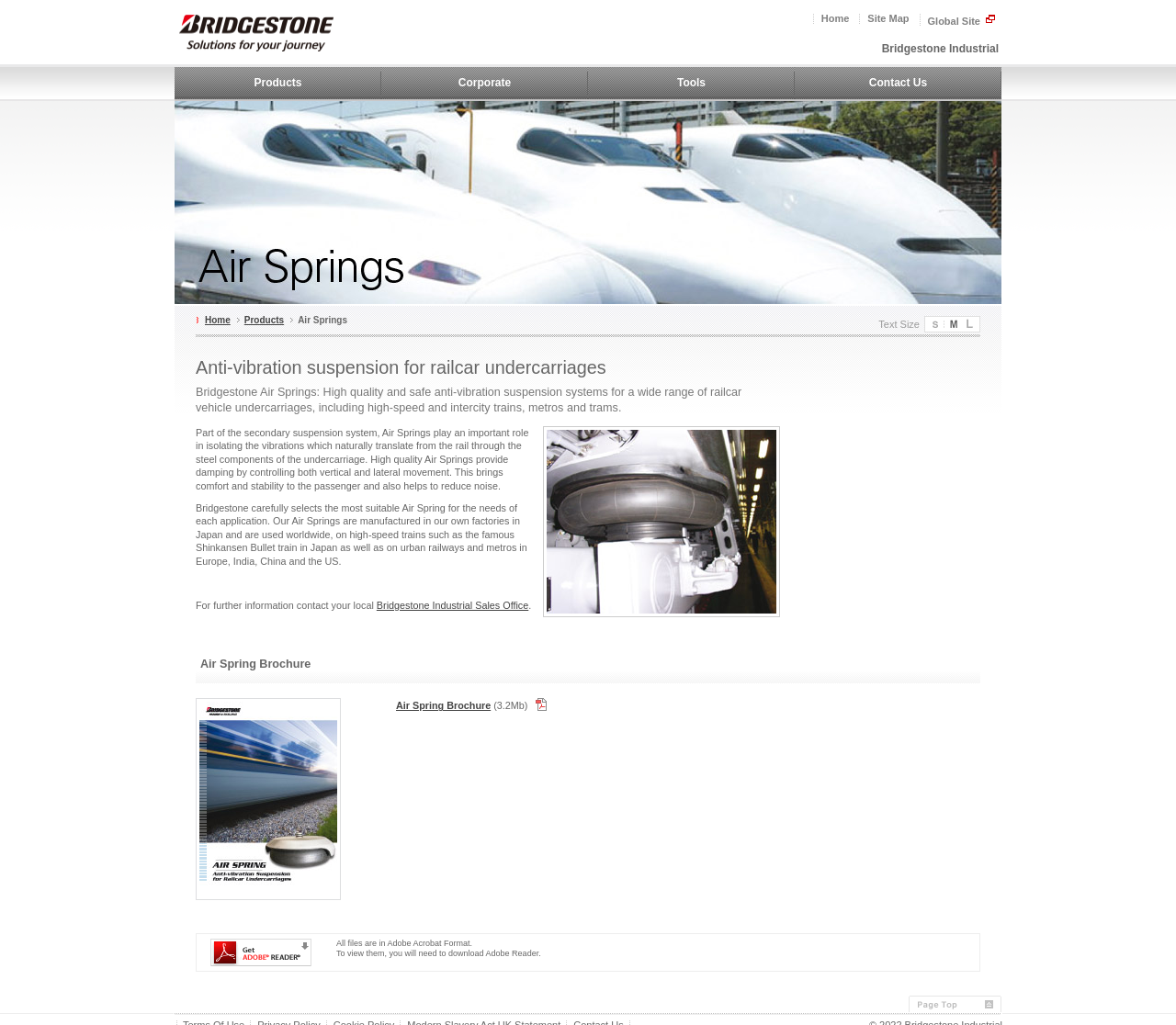Given the element description alt="BRIDGESTONE Your Journey Our Passion", identify the bounding box coordinates for the UI element on the webpage screenshot. The format should be (top-left x, top-left y, bottom-right x, bottom-right y), with values between 0 and 1.

[0.148, 0.04, 0.288, 0.053]